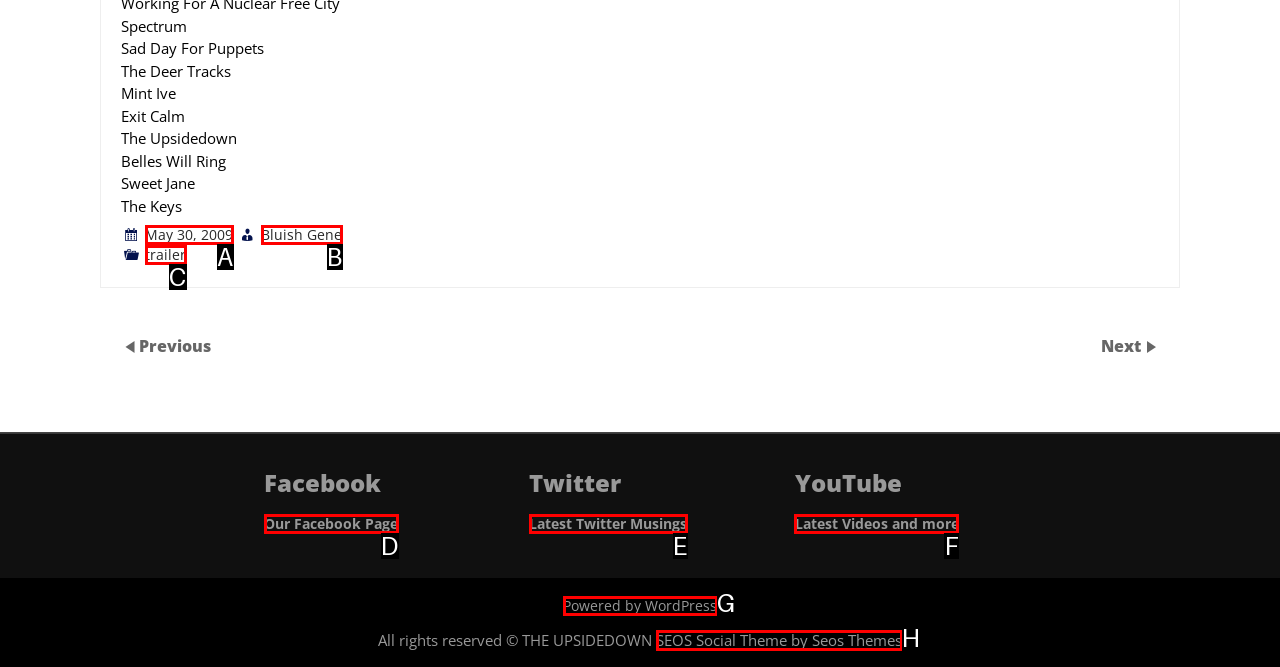Choose the letter that best represents the description: Latest Videos and more. Answer with the letter of the selected choice directly.

F